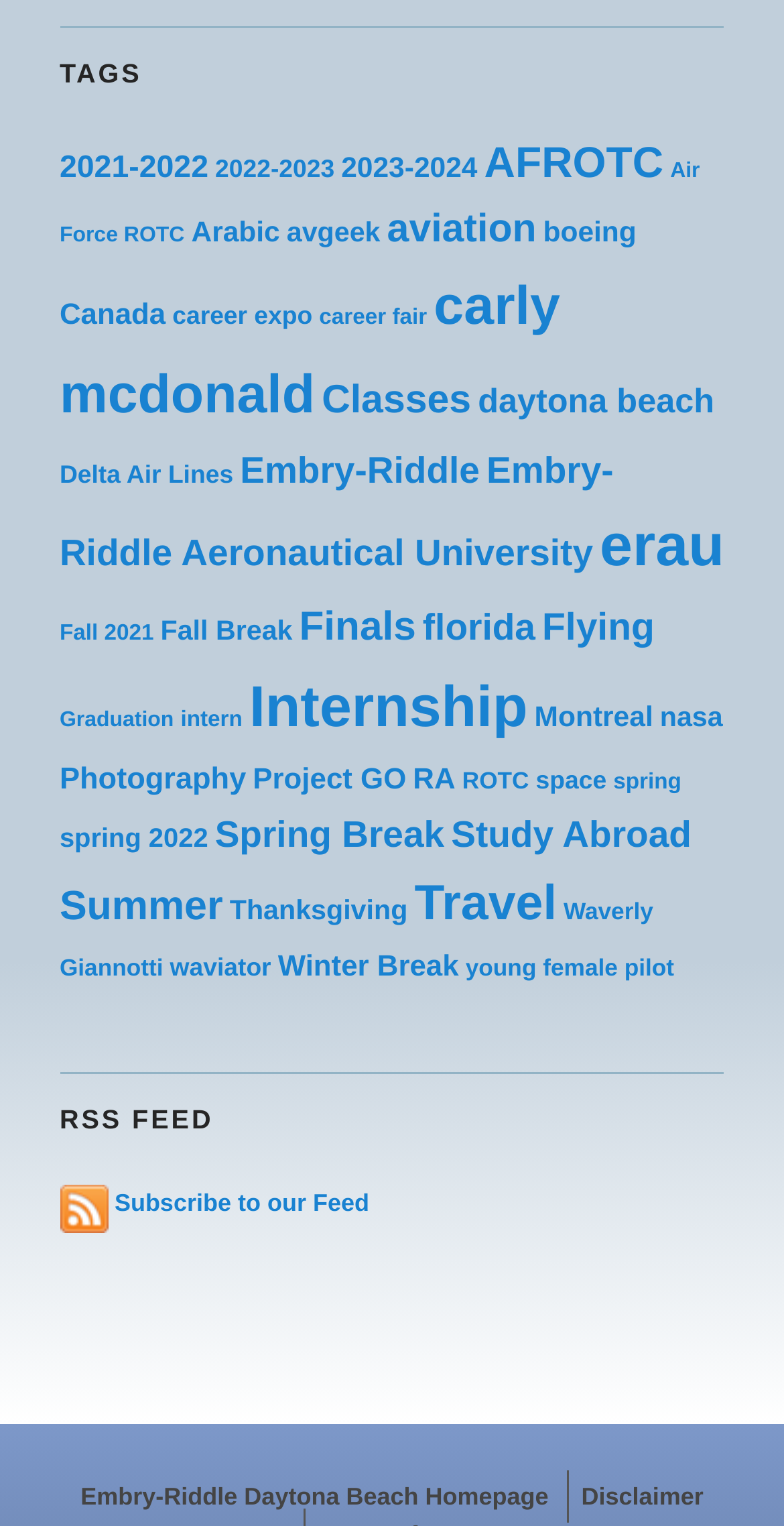Please respond to the question with a concise word or phrase:
What is the last link on this webpage?

Disclaimer